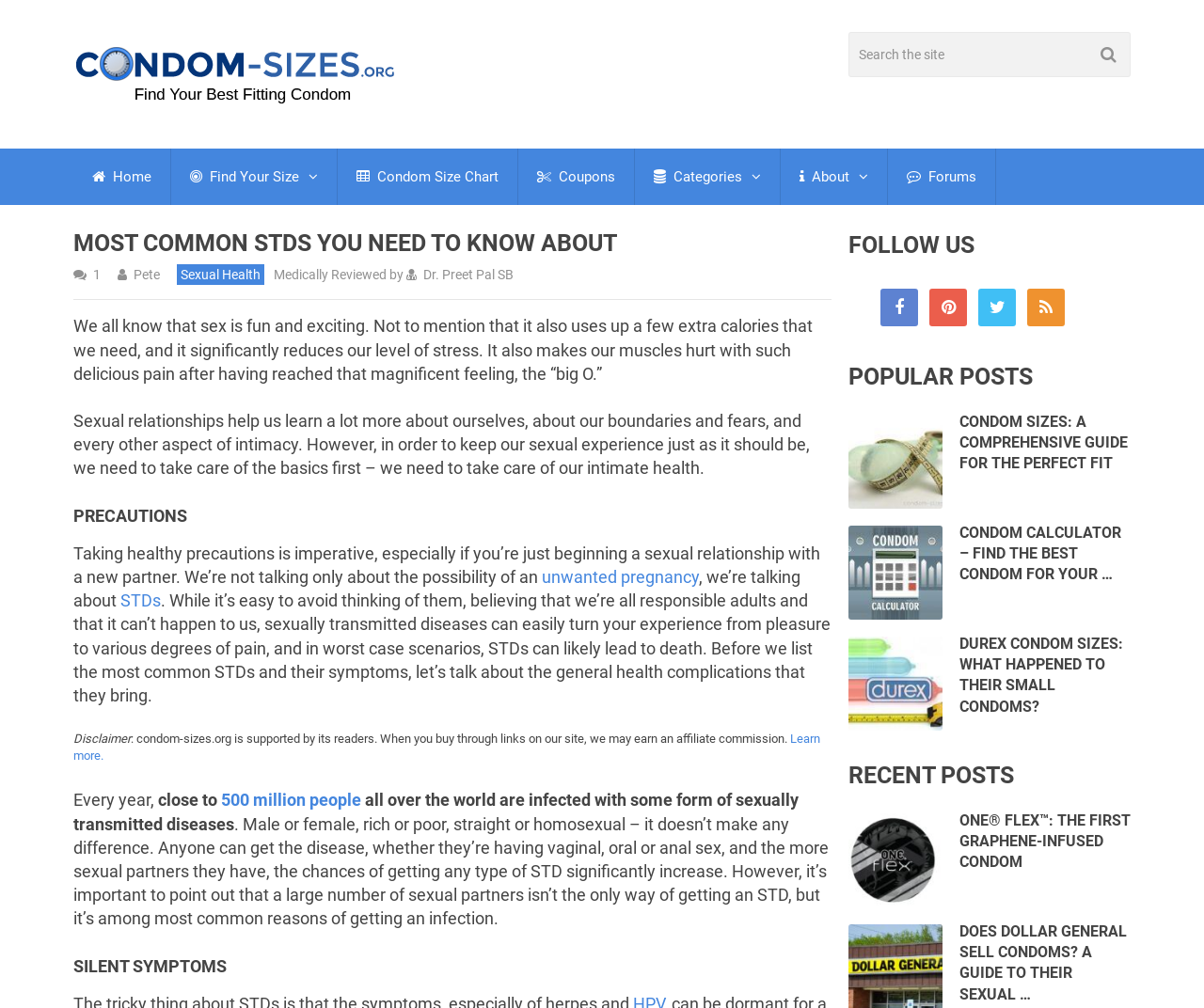What is the name of the website?
Refer to the image and give a detailed response to the question.

The website's name is Condom-Sizes.org, which is also the text of the link at the top left corner of the webpage, accompanied by an image.